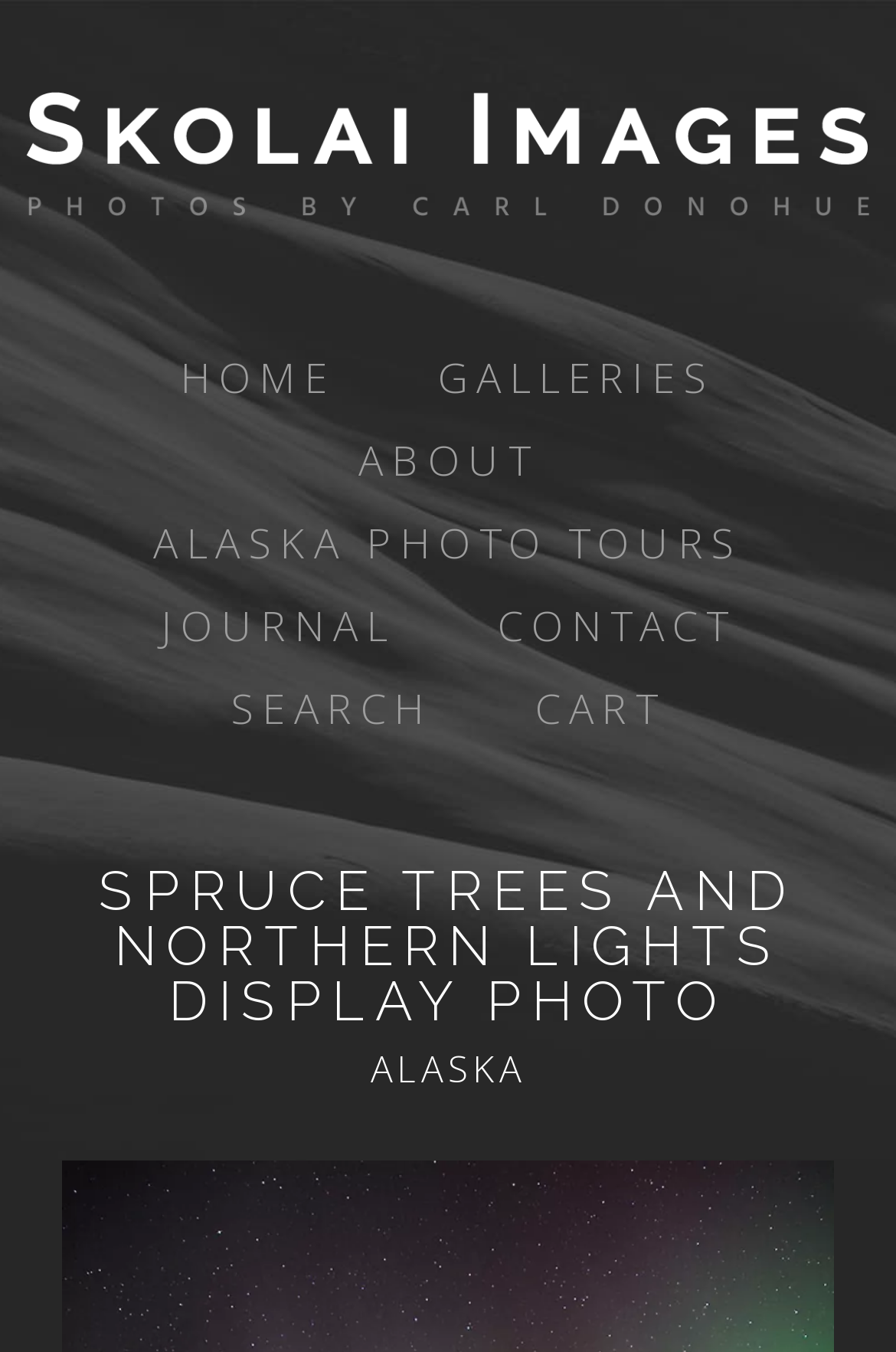Provide a comprehensive description of the webpage.

The webpage is a photography website, specifically showcasing a photo of snow-covered spruce trees in the boreal forest of Alaska with the northern lights lighting up the night sky above them. 

At the top of the page, there is a logo image of "Carl Donohue Photography" accompanied by a link to the same name, taking up the full width of the page. 

Below the logo, there is a main navigation menu with seven links: "HOME", "GALLERIES", "ABOUT", "ALASKA PHOTO TOURS", "JOURNAL", "CONTACT", and "SEARCH", aligned horizontally across the page. The "CART" link is placed to the right of the navigation menu.

The main content of the page is divided into two sections, with a large heading "SPRUCE TREES AND NORTHERN LIGHTS DISPLAY PHOTO" spanning almost the full width of the page, followed by a smaller heading "ALASKA" below it.